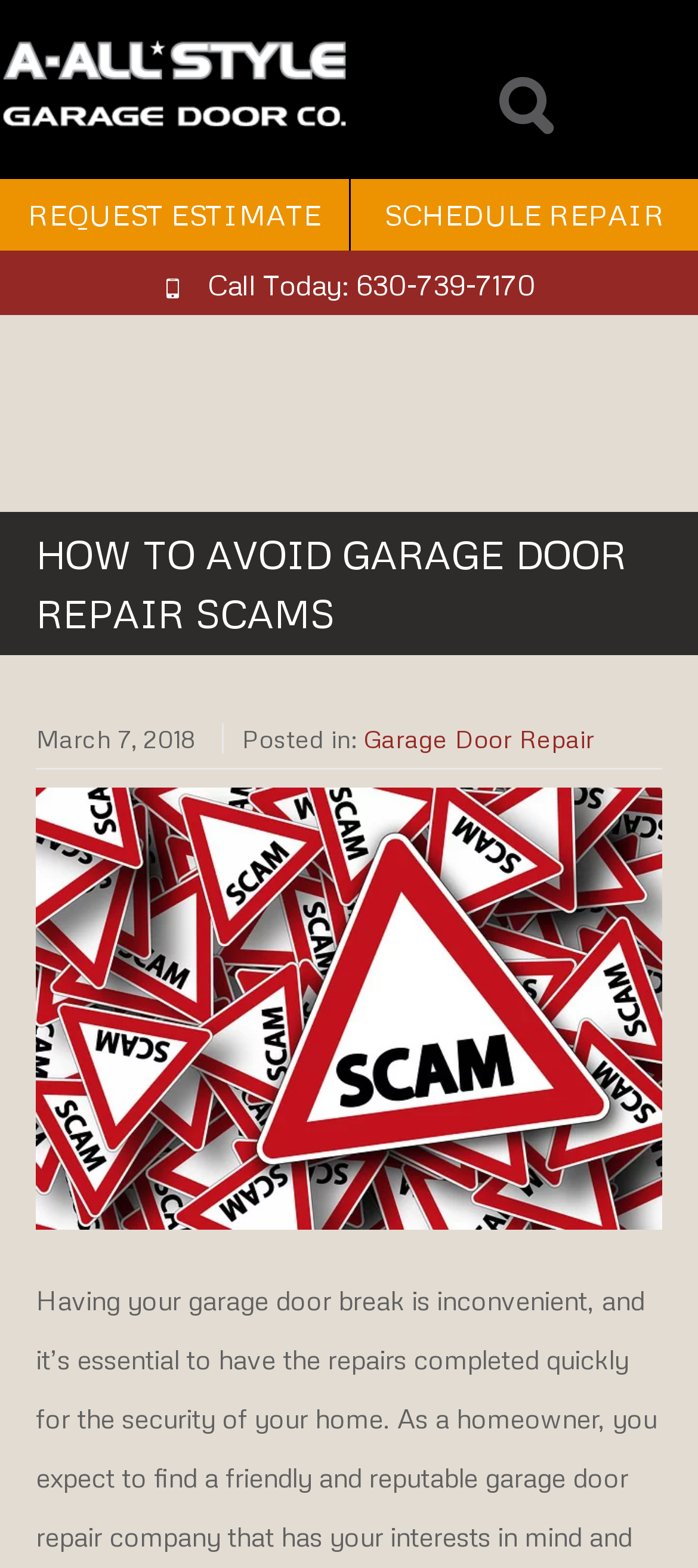Locate the bounding box of the UI element based on this description: "Resources". Provide four float numbers between 0 and 1 as [left, top, right, bottom].

None